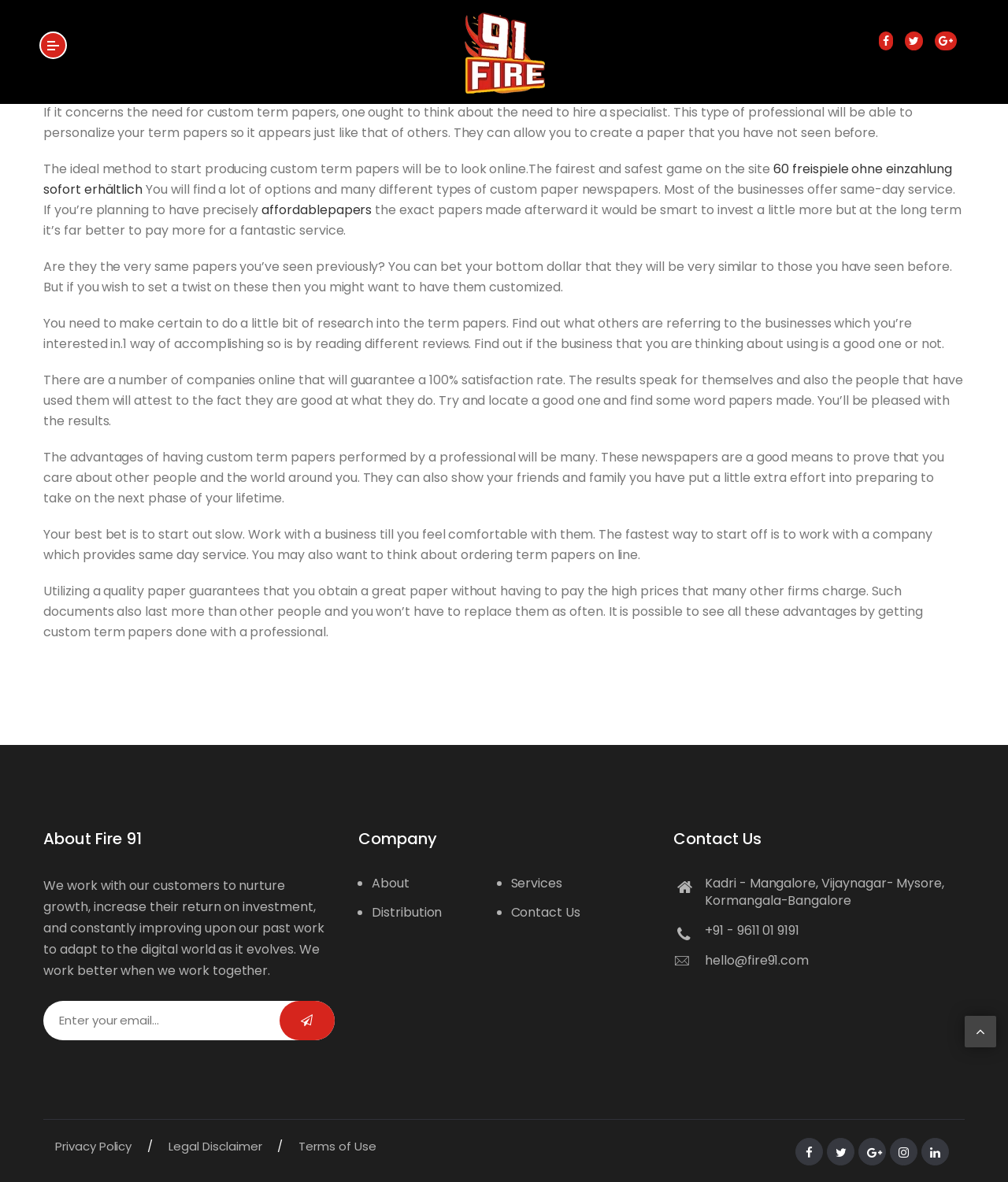Please find the bounding box for the following UI element description. Provide the coordinates in (top-left x, top-left y, bottom-right x, bottom-right y) format, with values between 0 and 1: alt="Fire 91"

[0.456, 0.037, 0.544, 0.05]